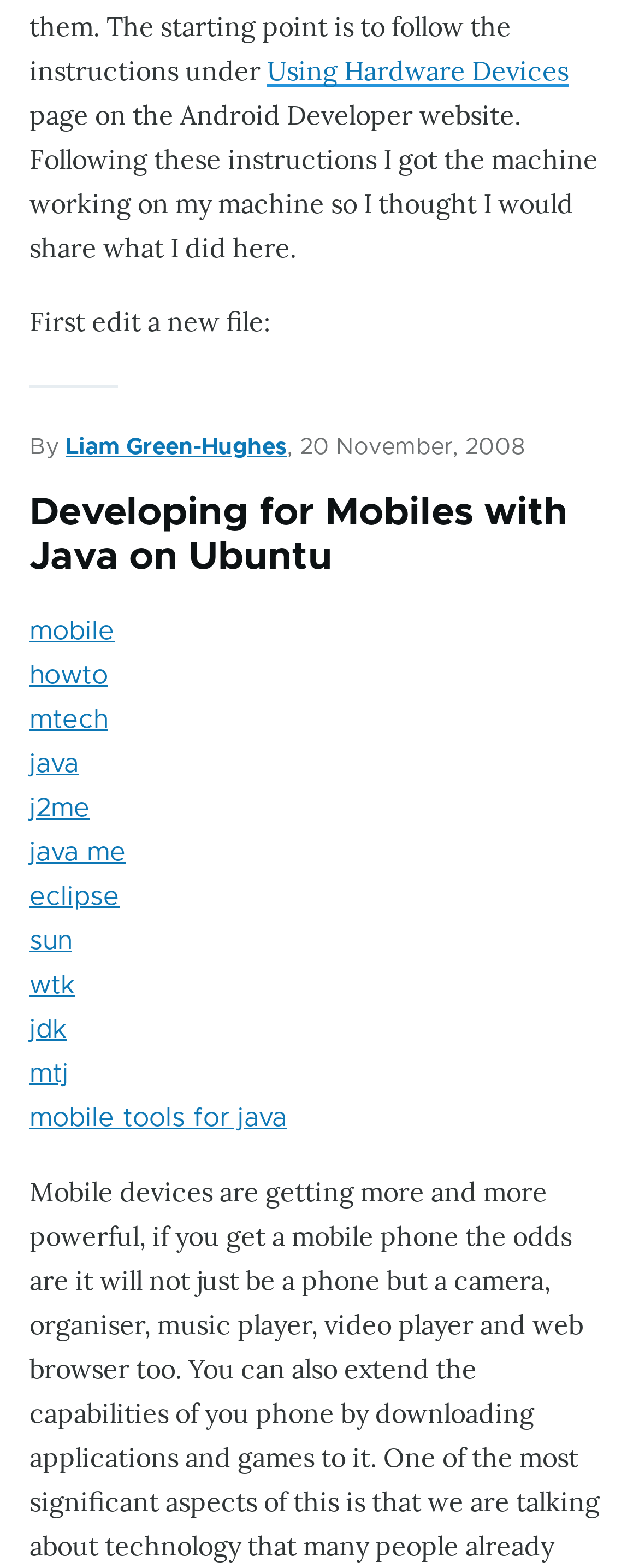Please locate the clickable area by providing the bounding box coordinates to follow this instruction: "Read the article 'Developing for Mobiles with Java on Ubuntu'".

[0.046, 0.315, 0.889, 0.371]